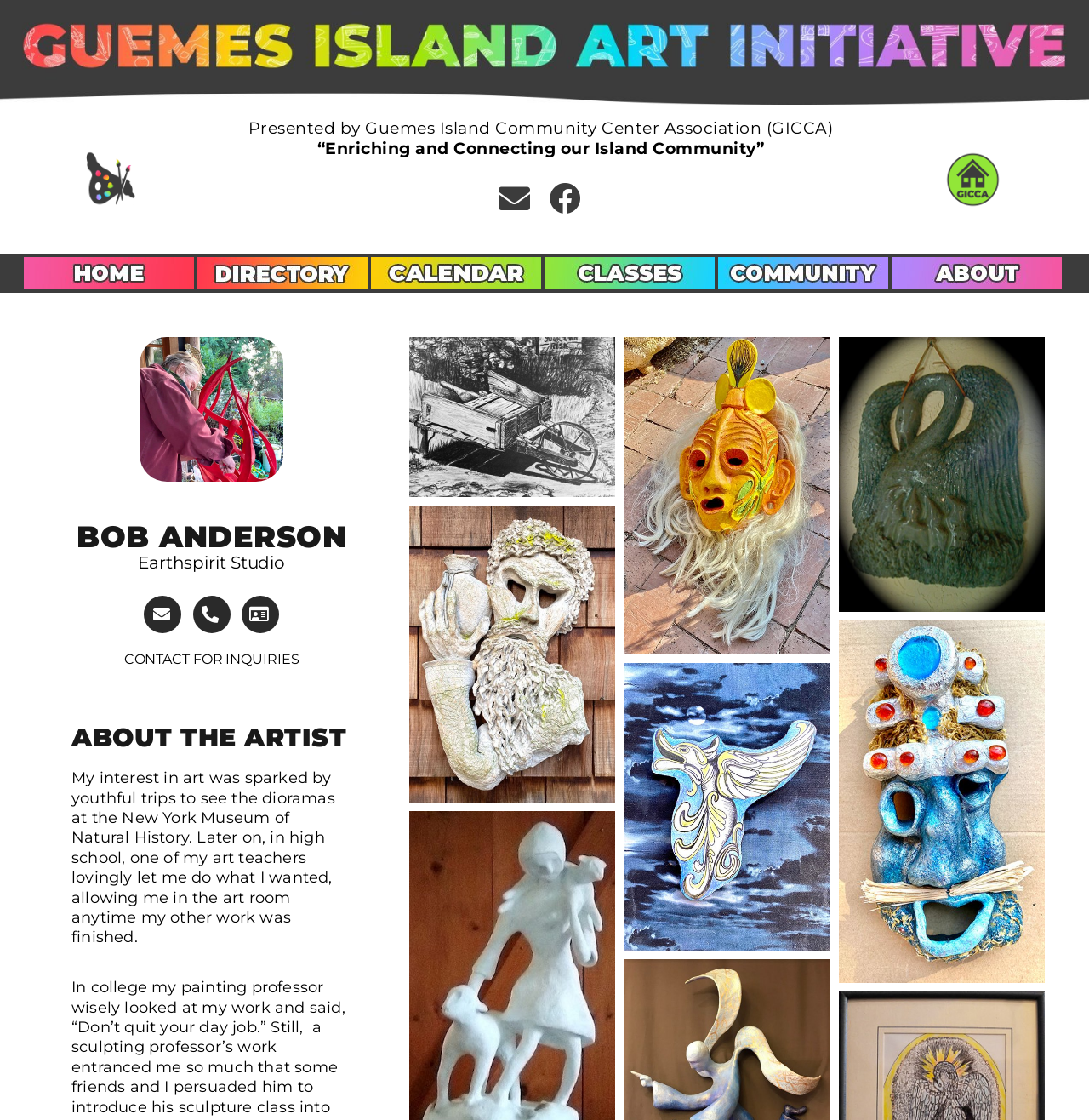Please locate the bounding box coordinates of the element that should be clicked to complete the given instruction: "Check the Facebook link".

[0.506, 0.163, 0.535, 0.191]